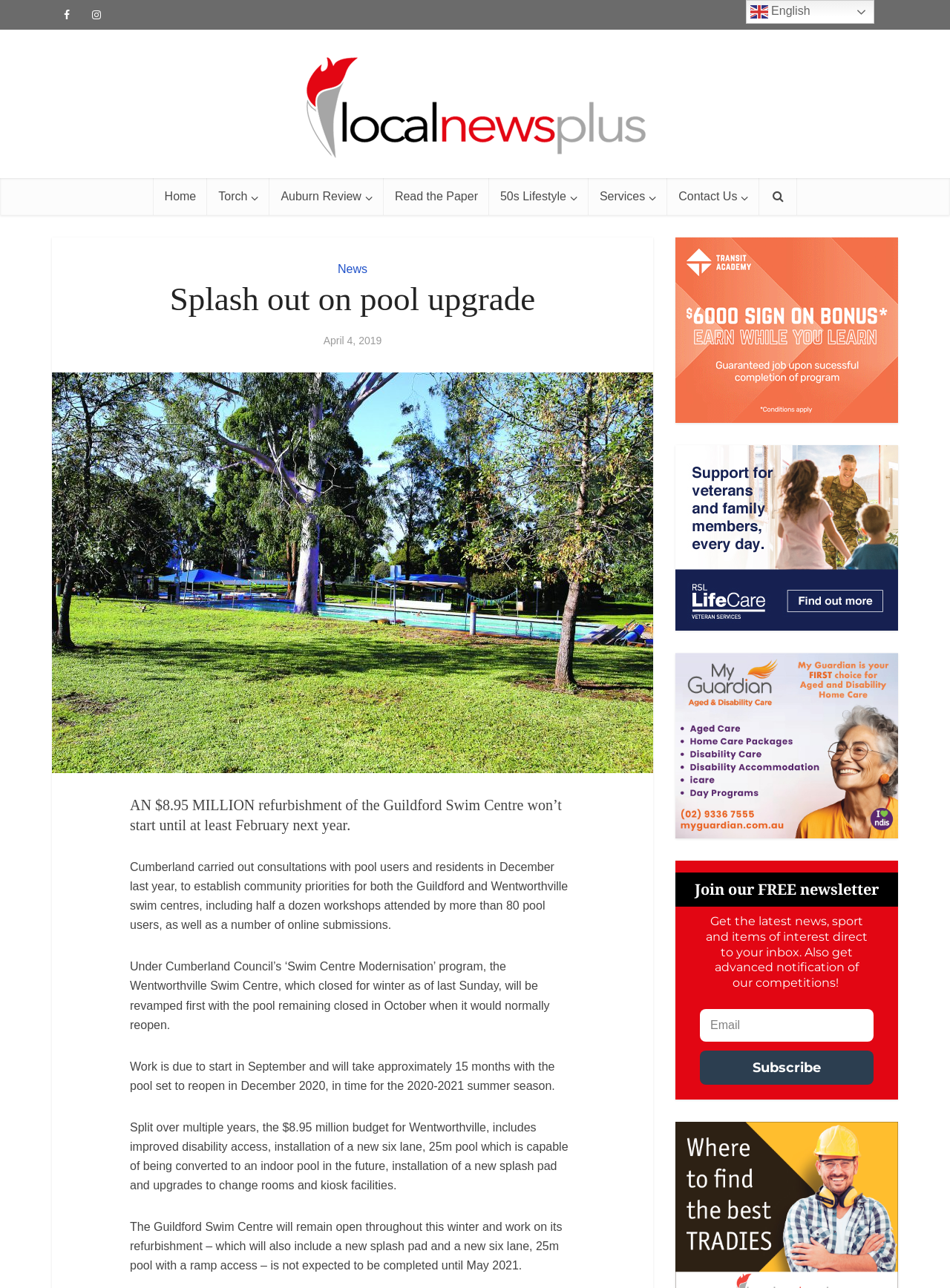Illustrate the webpage's structure and main components comprehensively.

The webpage is a news article from LocalNewsPlus, with a title "Splash out on pool upgrade" and a subtitle "AN $8.95 MILLION refurbishment of the Guildford Swim Centre won’t start until at least February next year." The article is dated April 4, 2019.

At the top of the page, there is a navigation menu with links to "Home", "Torch", "Auburn Review", "Read the Paper", "50s Lifestyle", "Services", and "Contact Us". Below the navigation menu, there is a header section with a link to "News" and the article title.

The main content of the article is divided into four paragraphs, which describe the refurbishment plans for the Guildford Swim Centre and the Wentworthville Swim Centre. The paragraphs are arranged in a vertical column, with the first paragraph starting from the top-left corner of the content area.

To the right of the main content, there are several advertisements and promotional links, including a banner for "Transit-Academy-MREC-V1", a link to "VS-parramatta-digital-banner-300×250", and a link to "My Guardian MREC 18640". There is also a section for subscribing to a newsletter, with a text box and a "Subscribe" button.

At the bottom of the page, there is a link to "Tradies-mrec" and a language selection link to "en English", accompanied by a small flag icon.